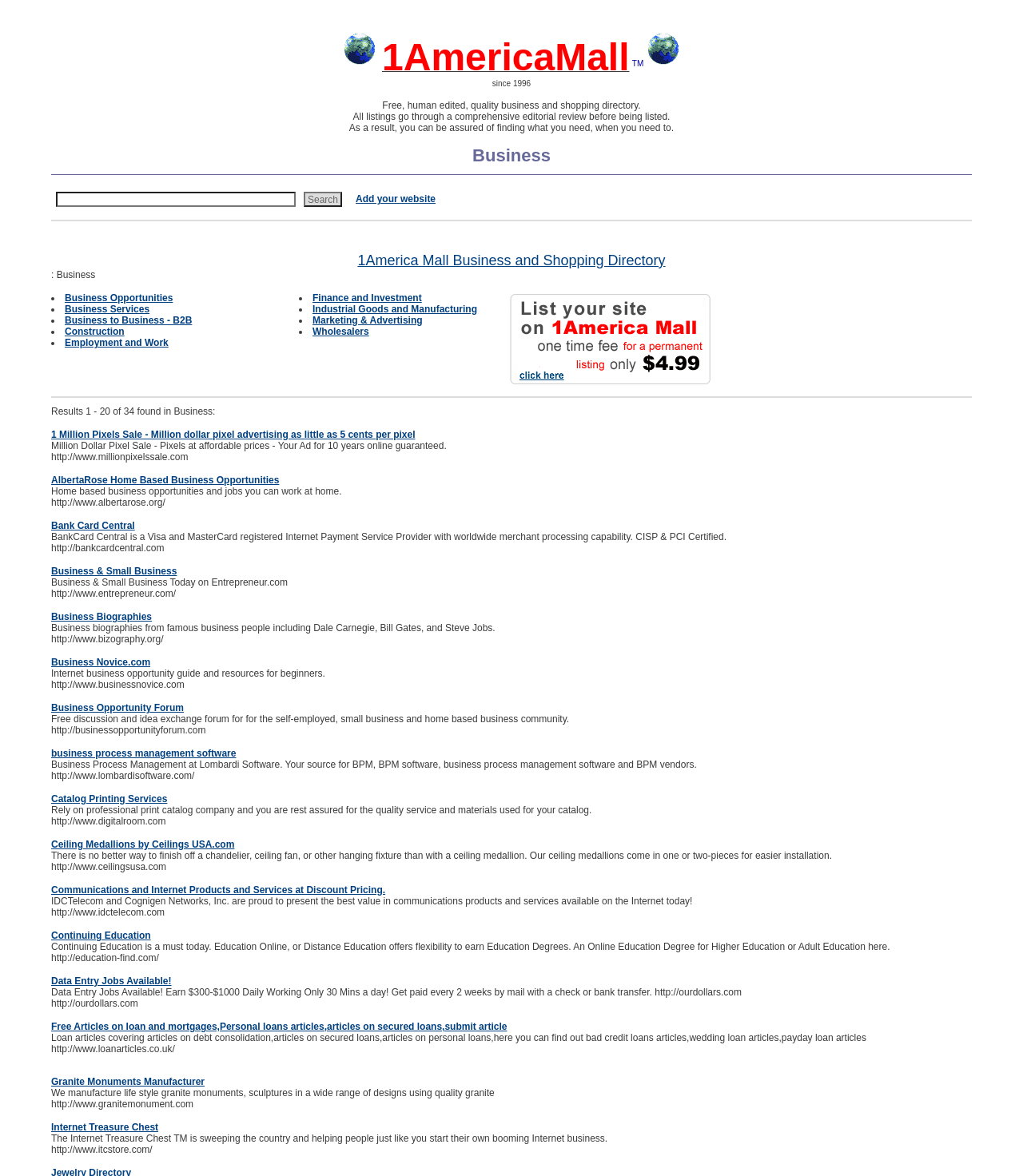How many results are shown on the current page?
Provide an in-depth and detailed answer to the question.

The webpage displays a message at the bottom saying 'Results 1 - 20 of 34 found in Business:', indicating that 20 results are shown on the current page.